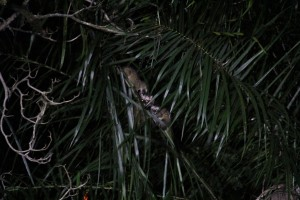Explain the image in detail, mentioning the main subjects and background elements.

In this enchanting nighttime photograph, captured by Emmanuel Raphael, we see a mother civet and her two babies nestled among the dense foliage of palm trees. The image highlights the civet family in their natural habitat, showcasing the mother’s vigilance as she keeps her young close while traversing the branches. The lush green leaves create a rich backdrop, emphasizing the serene yet bustling life of urban civets. Known for their solitary nature, these animals exhibit strong maternal instincts, prioritizing the survival of their young in environments that can pose significant threats, such as traps. This poignant image encourages viewers to appreciate the beauty and struggles of wildlife coexisting with human spaces.